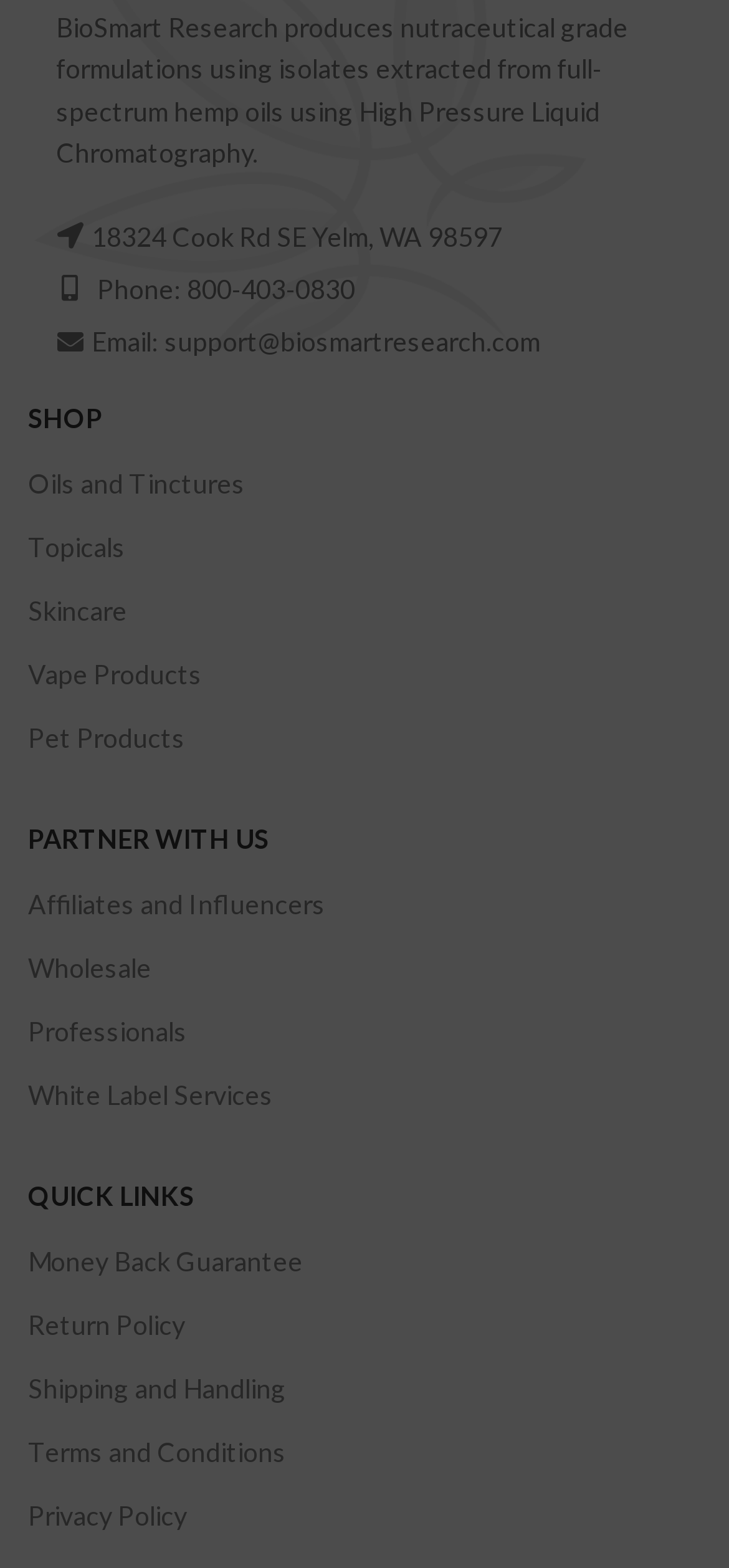What is the company's phone number?
Based on the image, answer the question with as much detail as possible.

I found the phone number by looking at the static text element that says 'Phone: 800-403-0830' located at the top of the webpage.